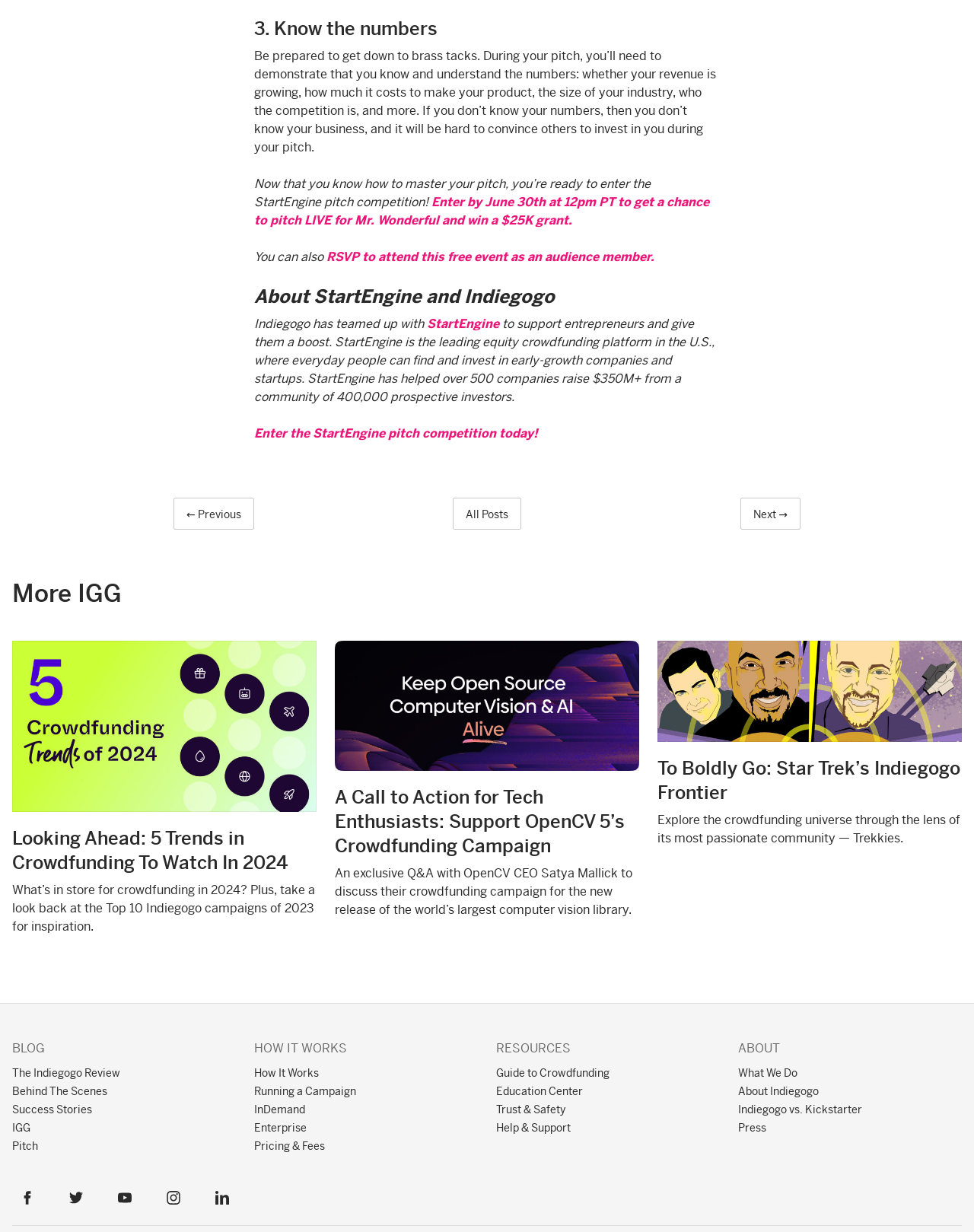From the screenshot, find the bounding box of the UI element matching this description: "← Previous". Supply the bounding box coordinates in the form [left, top, right, bottom], each a float between 0 and 1.

[0.178, 0.404, 0.261, 0.43]